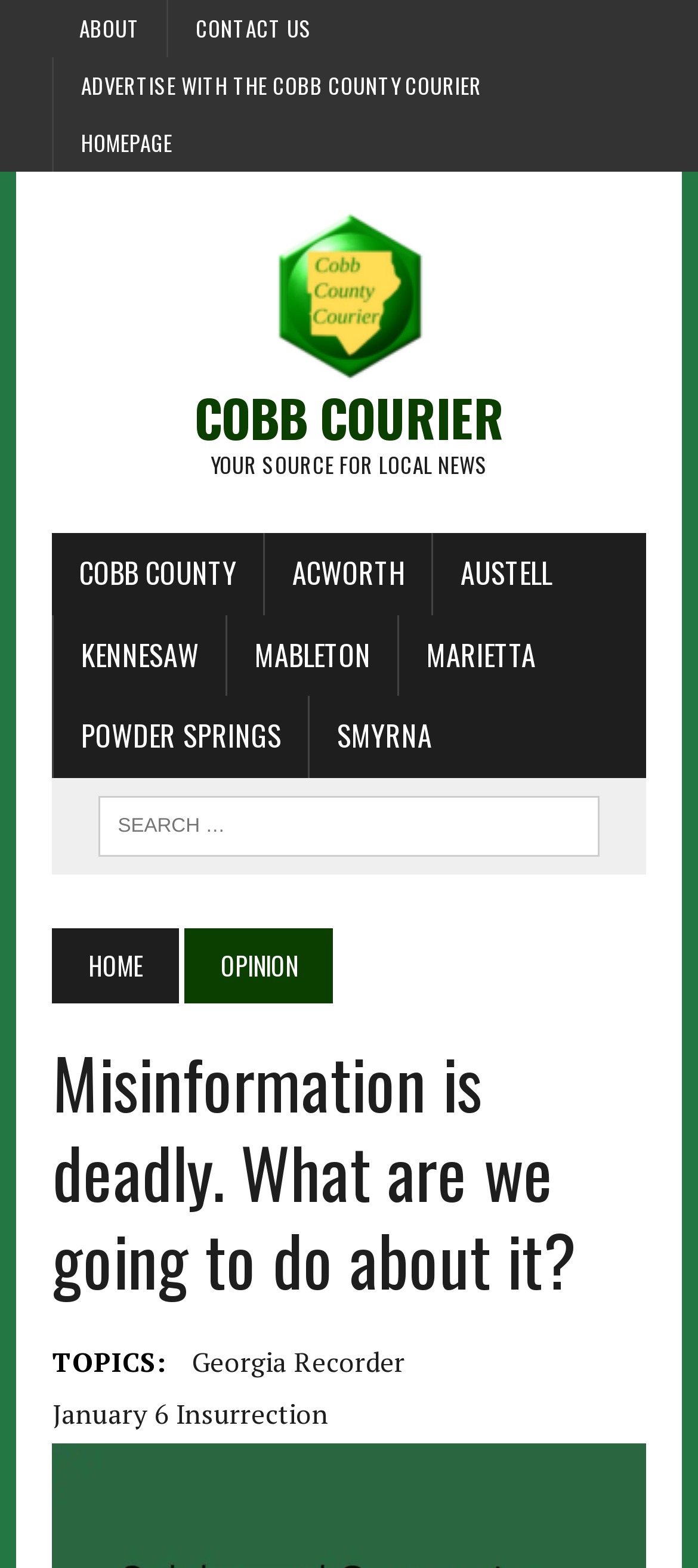Please specify the bounding box coordinates in the format (top-left x, top-left y, bottom-right x, bottom-right y), with all values as floating point numbers between 0 and 1. Identify the bounding box of the UI element described by: Kennesaw

[0.078, 0.392, 0.324, 0.444]